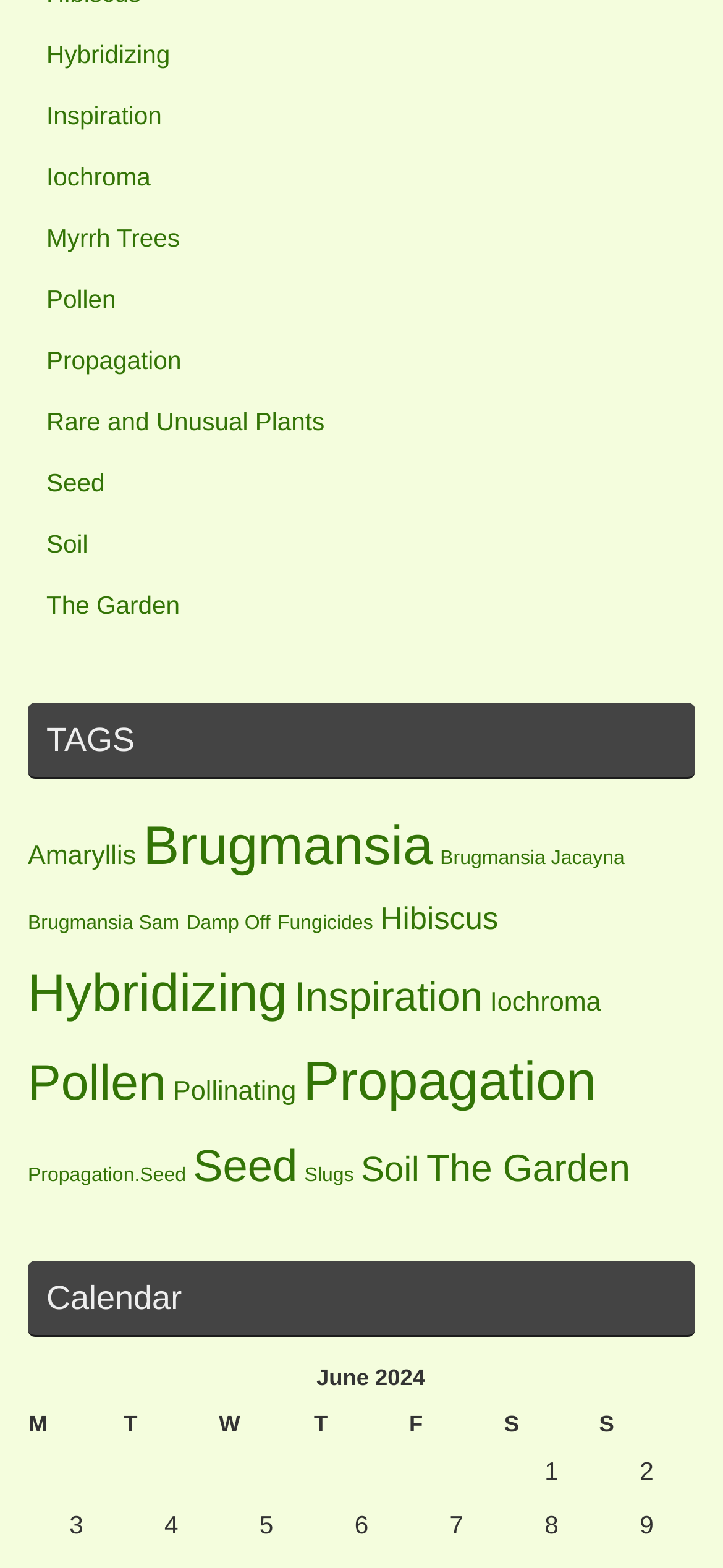Give a short answer using one word or phrase for the question:
What is the last day of the week in the calendar?

Sunday